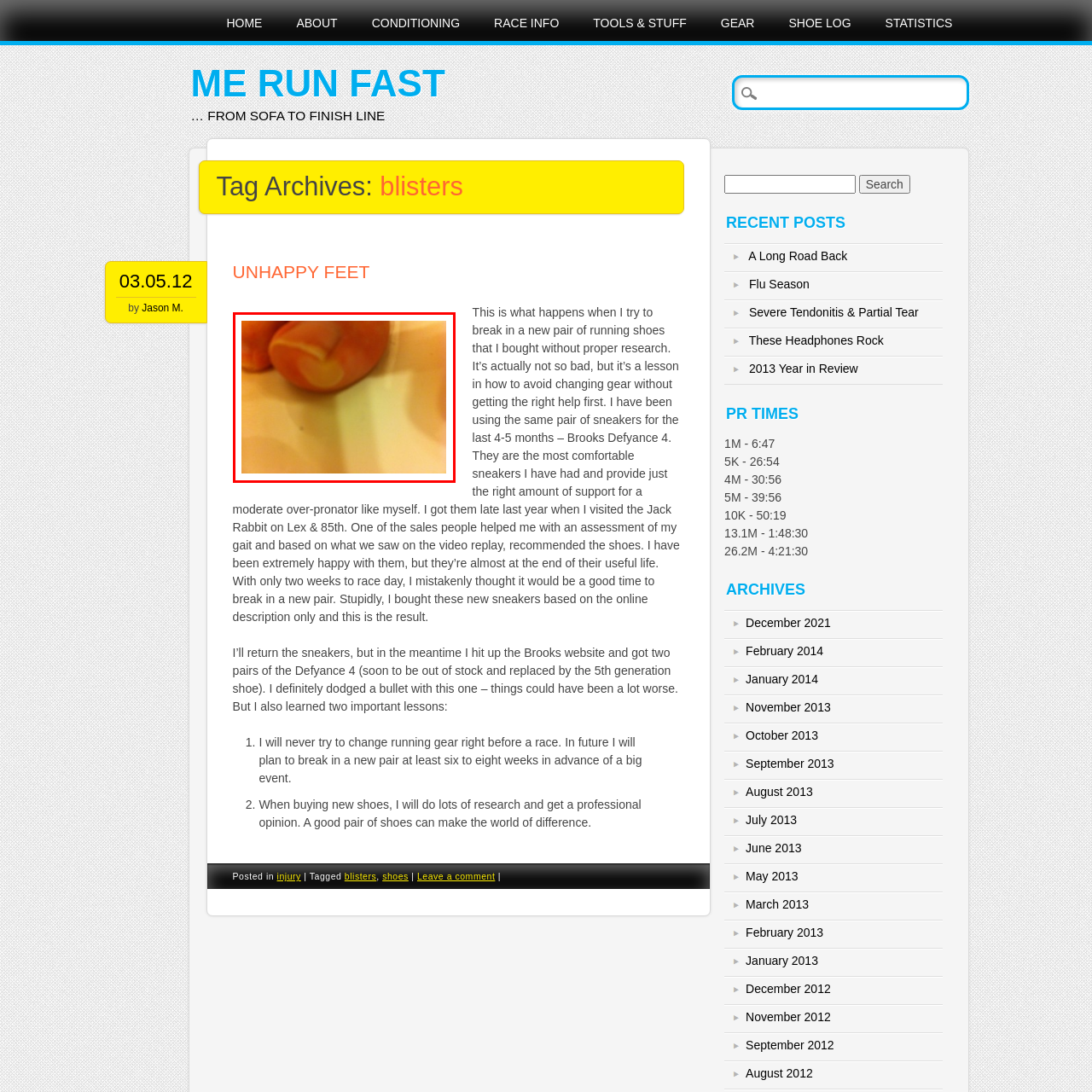What is the main topic of the blog post? Focus on the image highlighted by the red bounding box and respond with a single word or a brief phrase.

Importance of proper shoe selection